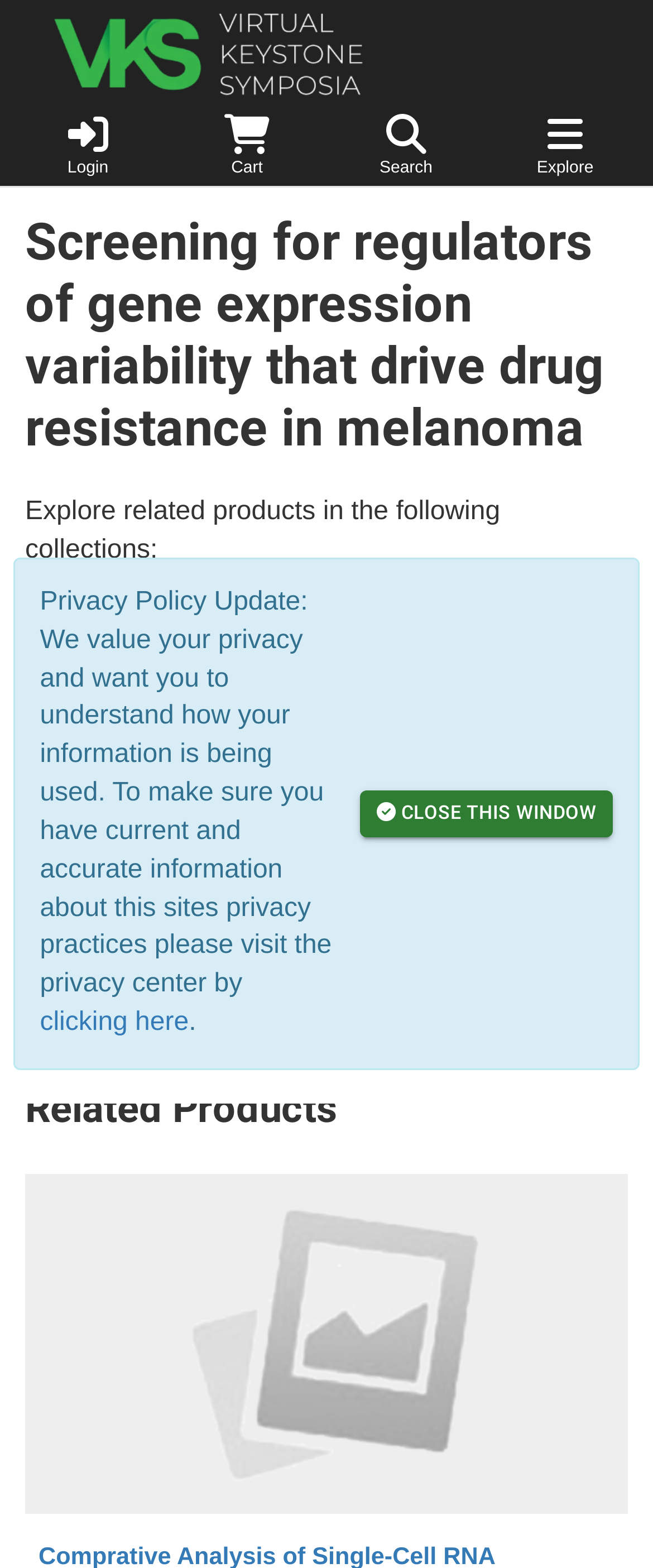Please determine the bounding box coordinates of the element's region to click in order to carry out the following instruction: "Click Keystone Symposia logo". The coordinates should be four float numbers between 0 and 1, i.e., [left, top, right, bottom].

[0.0, 0.0, 1.0, 0.064]